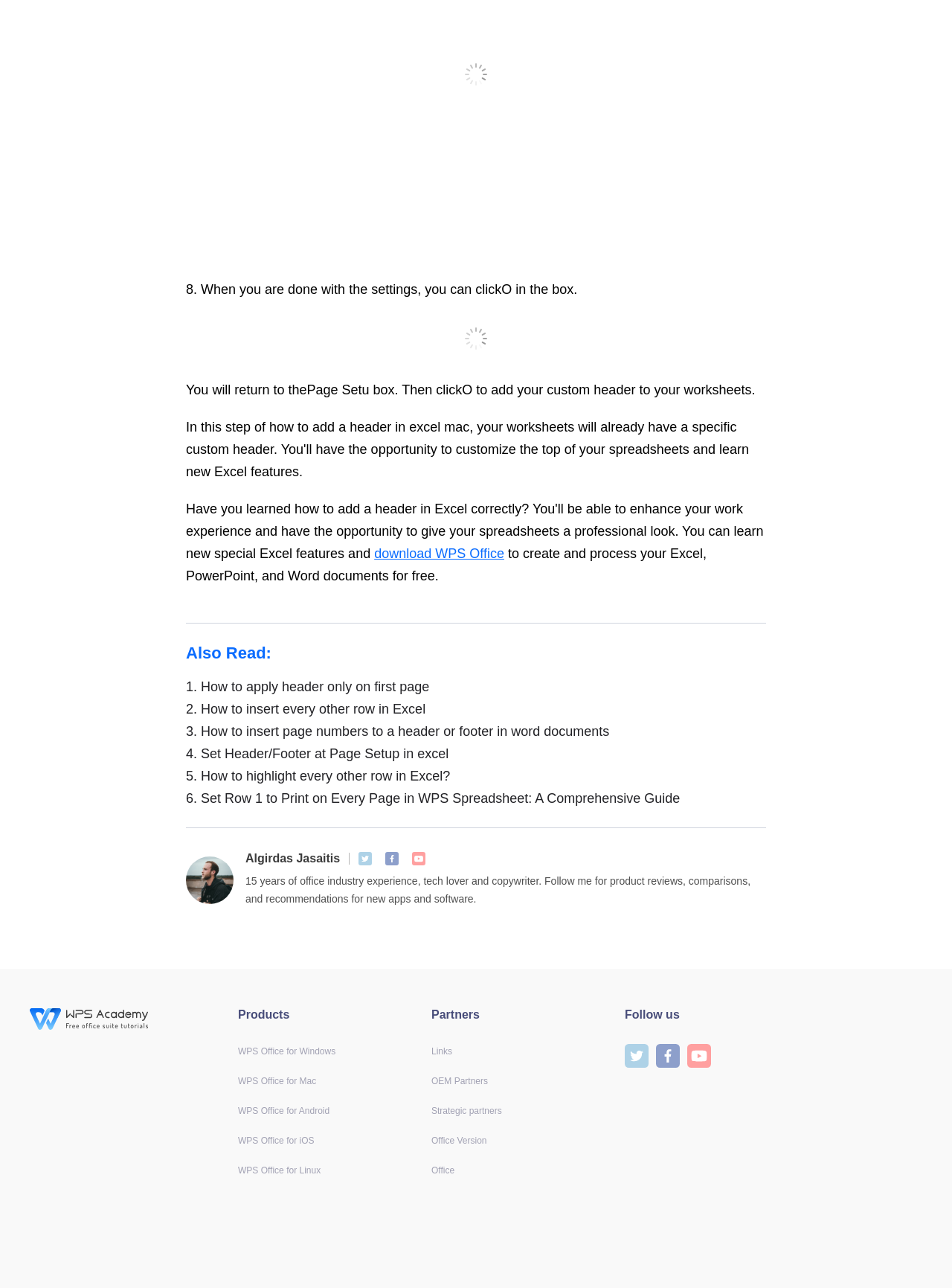Please specify the bounding box coordinates of the element that should be clicked to execute the given instruction: 'go to WPS Academy'. Ensure the coordinates are four float numbers between 0 and 1, expressed as [left, top, right, bottom].

[0.031, 0.786, 0.155, 0.795]